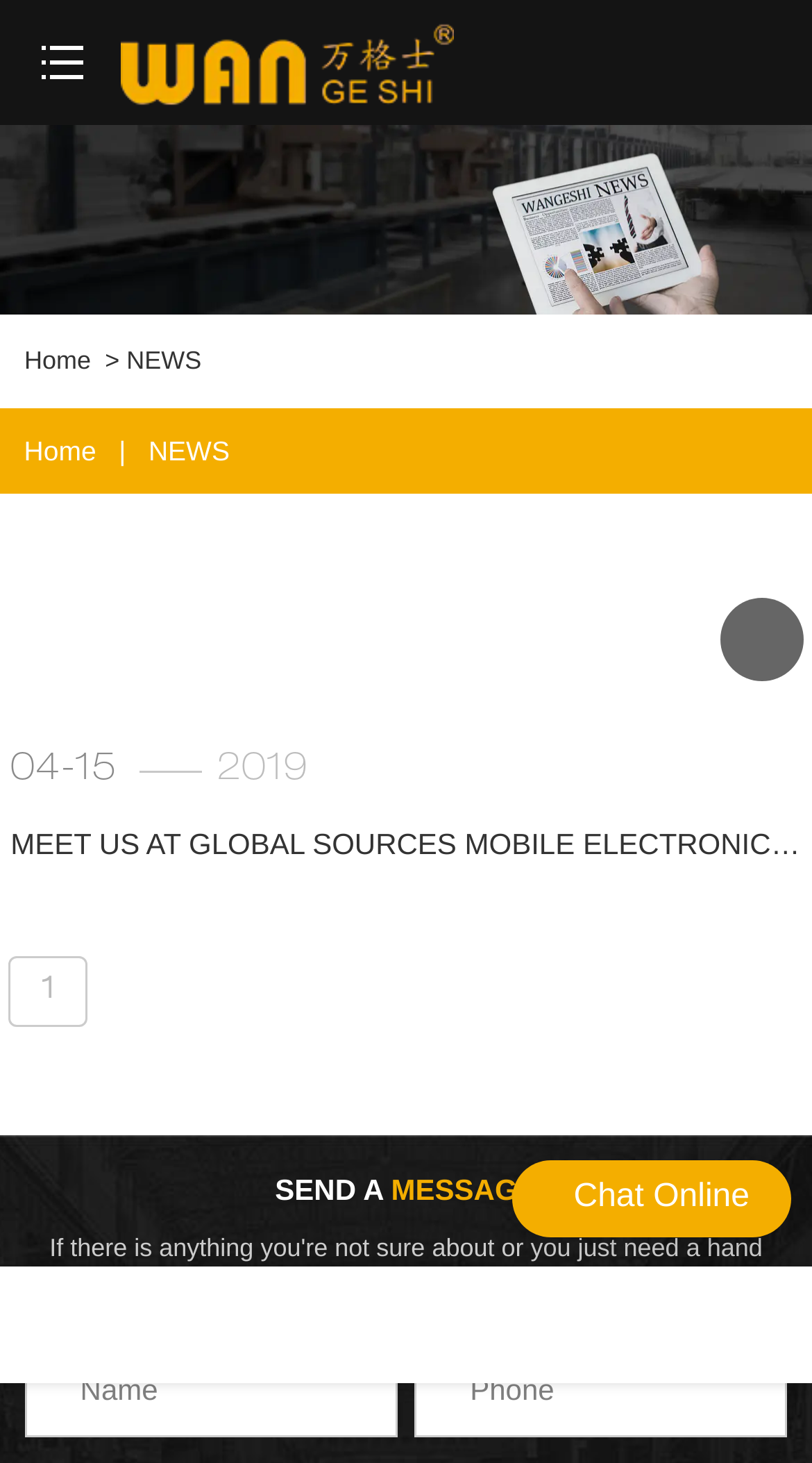Please find the bounding box coordinates of the element that needs to be clicked to perform the following instruction: "Enter your name". The bounding box coordinates should be four float numbers between 0 and 1, represented as [left, top, right, bottom].

[0.03, 0.918, 0.49, 0.982]